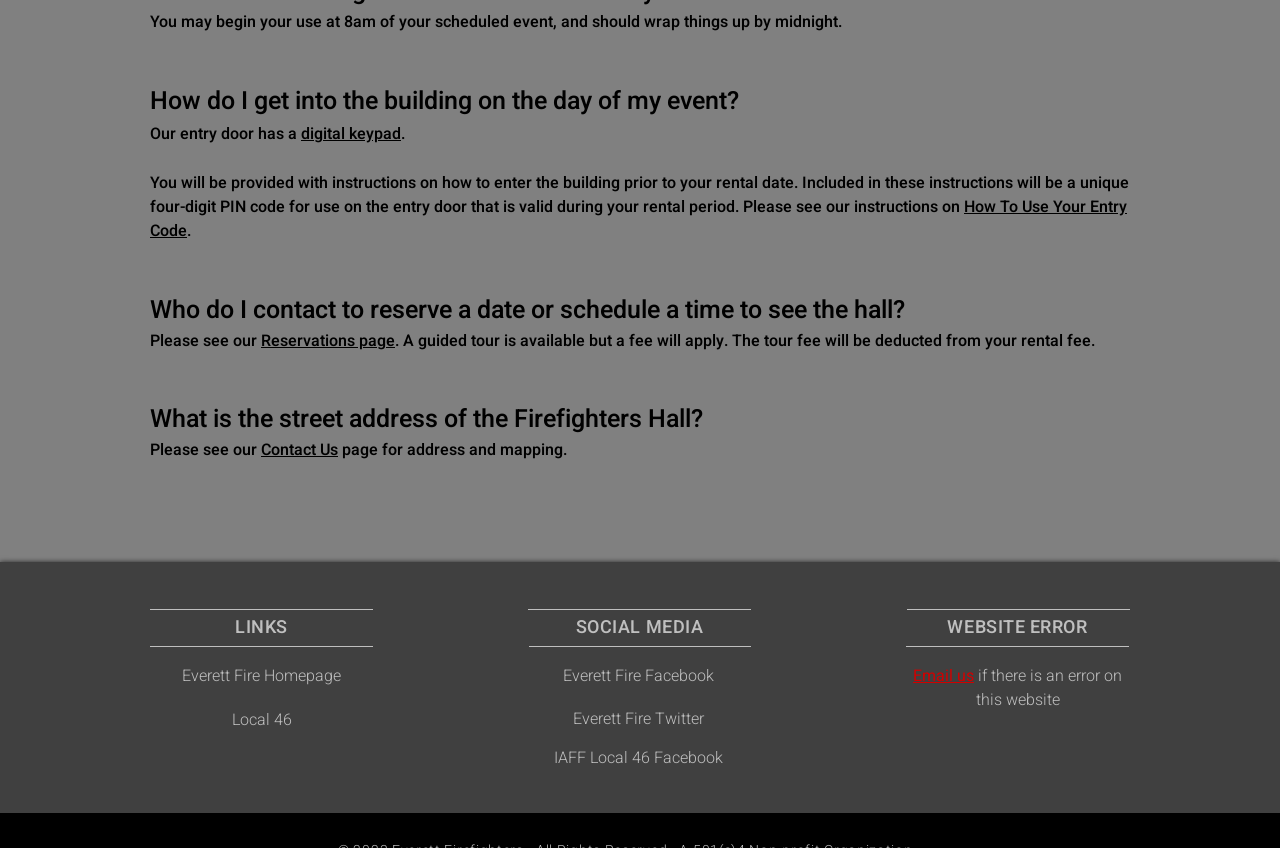Determine the bounding box coordinates of the region that needs to be clicked to achieve the task: "Go to 'Contact Us' page".

[0.204, 0.517, 0.264, 0.545]